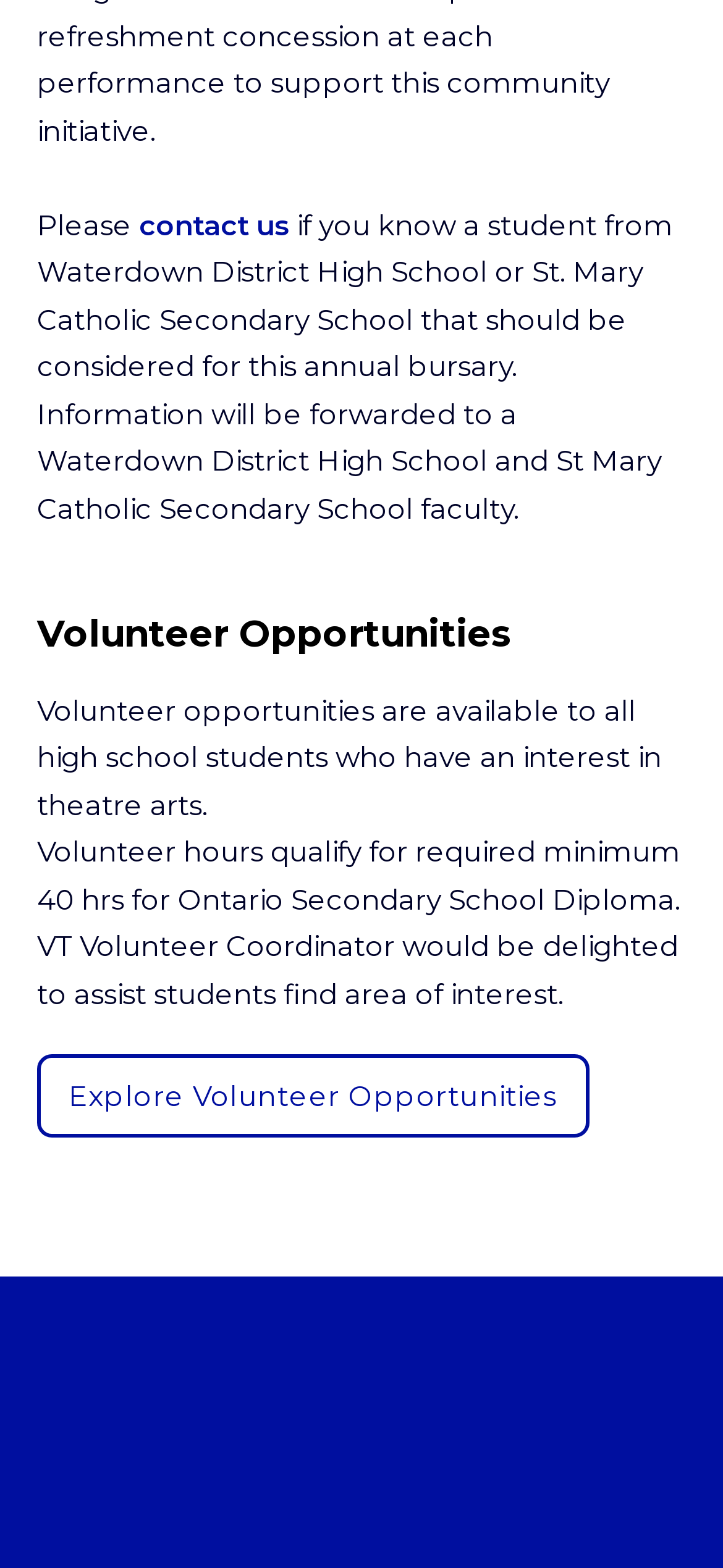What is the benefit of volunteering?
Using the information presented in the image, please offer a detailed response to the question.

The benefit of volunteering is that the volunteer hours qualify for the required minimum 40 hours for the Ontario Secondary School Diploma, as stated in the text 'Volunteer hours qualify for required minimum 40 hrs for Ontario Secondary School Diploma'.